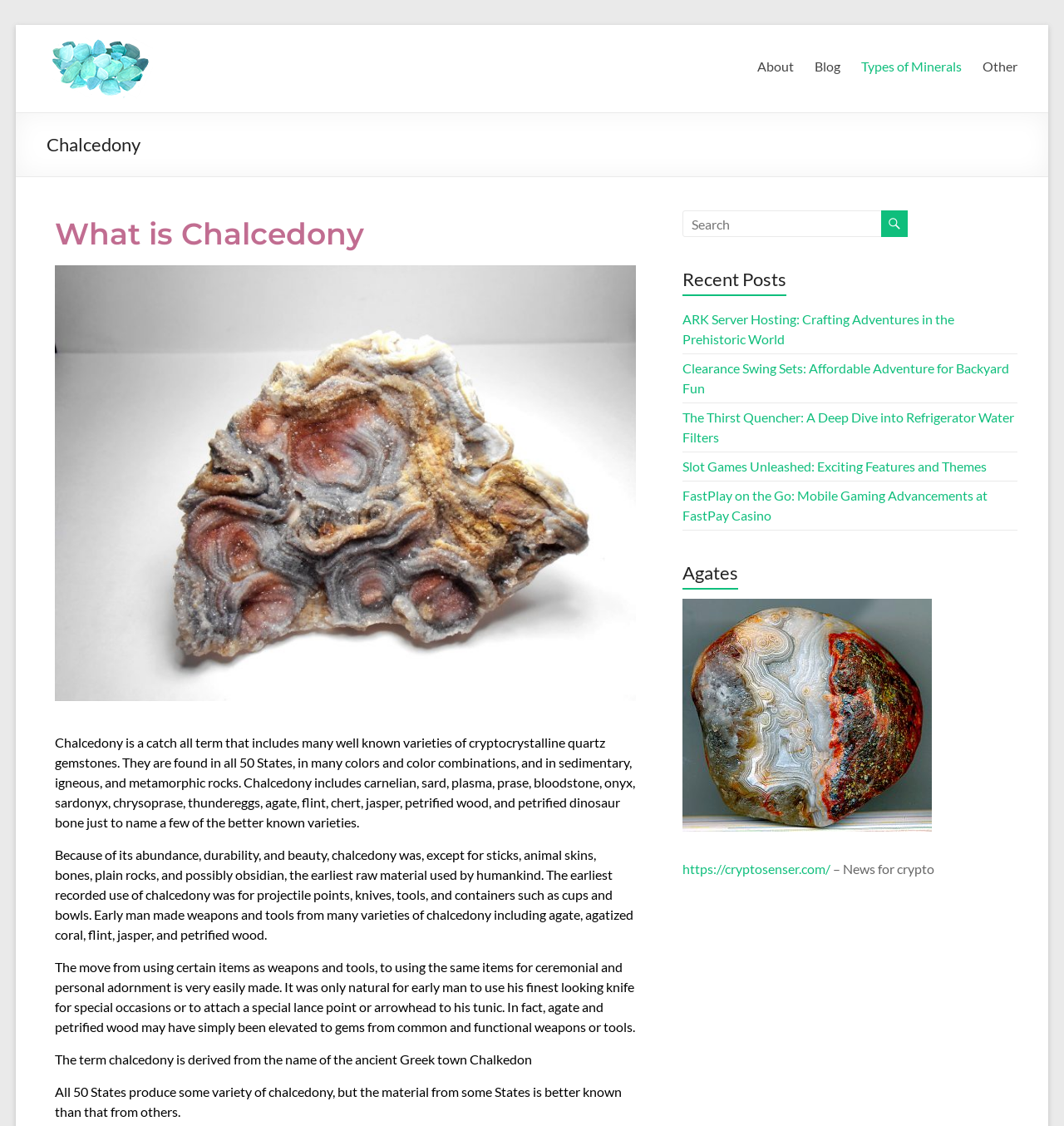Determine the bounding box coordinates of the region I should click to achieve the following instruction: "Learn about Agates". Ensure the bounding box coordinates are four float numbers between 0 and 1, i.e., [left, top, right, bottom].

[0.641, 0.497, 0.956, 0.532]